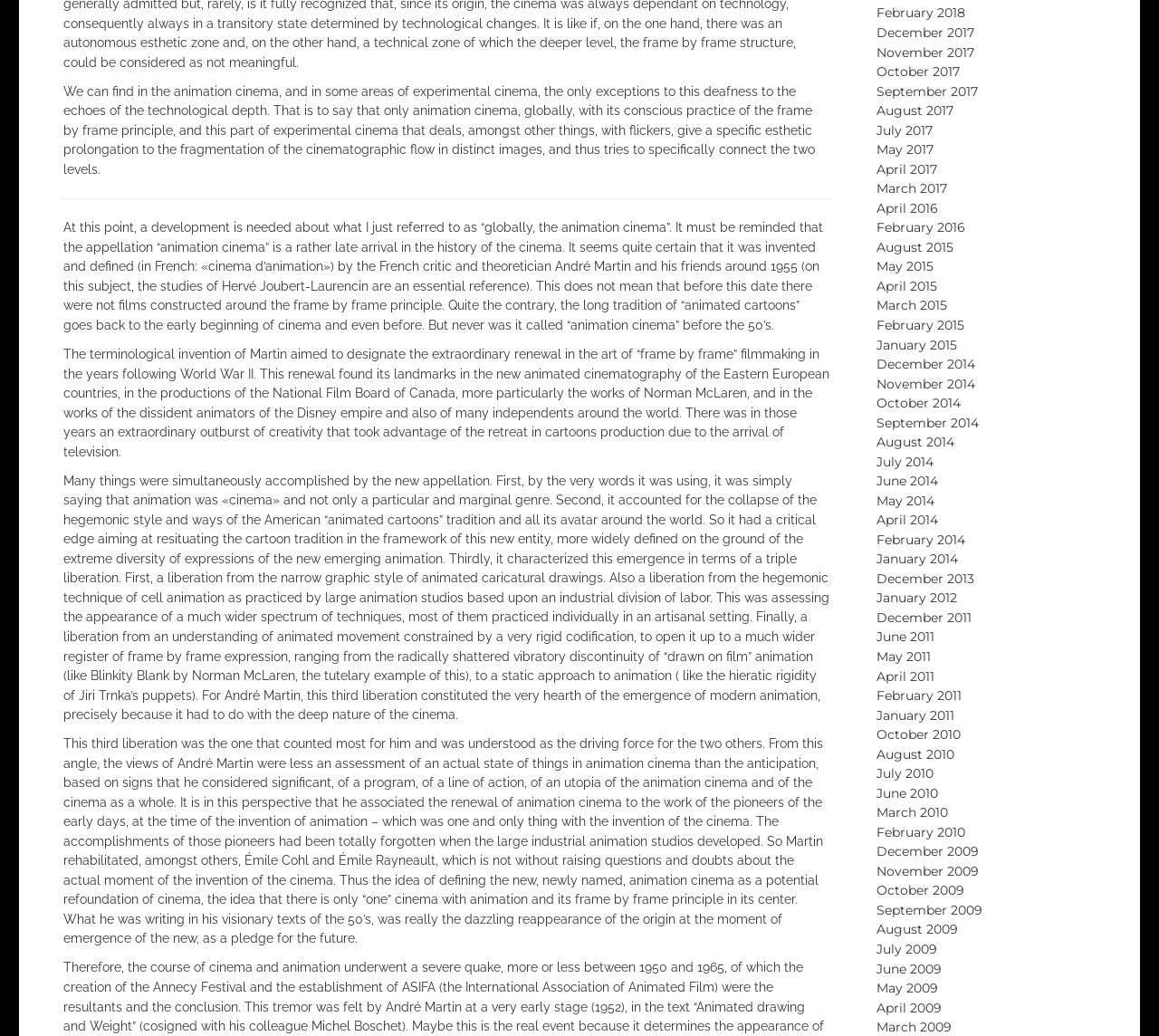Please find the bounding box coordinates of the element that you should click to achieve the following instruction: "View the image 'Another Sunset by the beach'". The coordinates should be presented as four float numbers between 0 and 1: [left, top, right, bottom].

None